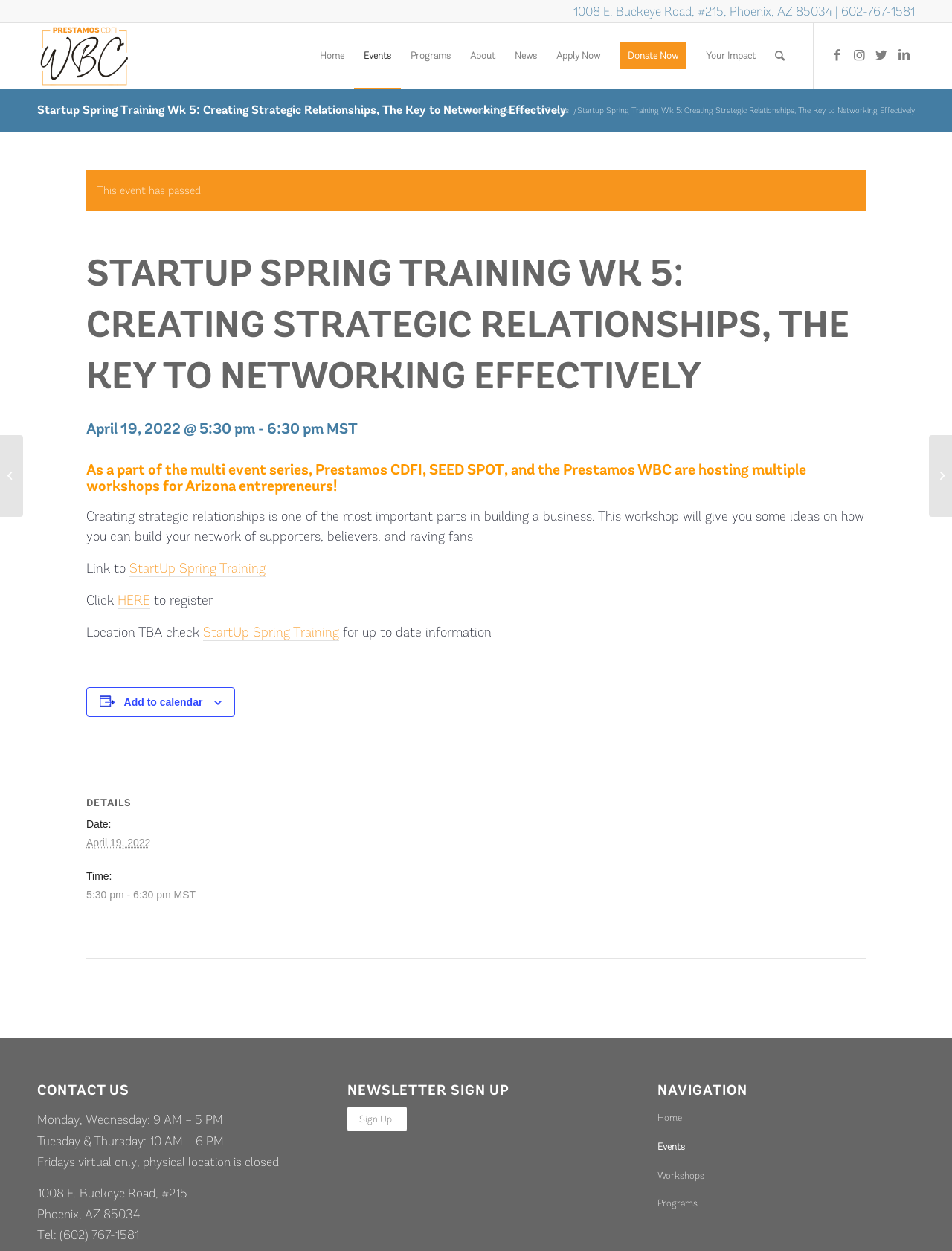Summarize the webpage in an elaborate manner.

This webpage is about Startup Spring Training Week 5, focusing on creating strategic relationships and effective networking. At the top, there is a header section with a logo and navigation links to Home, Events, Programs, About, News, Apply Now, Donate Now, Your Impact, and Search. Below the header, there is a section with social media links to Facebook, Instagram, Twitter, and LinkedIn.

The main content area is divided into several sections. The first section displays the event title, "Startup Spring Training Wk 5: Creating Strategic Relationships, The Key to Networking Effectively," and a note indicating that the event has passed. Below this, there is a brief description of the event, including the date, time, and location.

The next section provides more details about the event, including a heading "DETAILS" and a description list with information about the date, time, and location. There is also a button to add the event to a calendar.

On the right side of the page, there are three columns with additional information. The first column has a heading "CONTACT US" and lists the office hours, address, and phone number. The second column has a heading "NEWSLETTER SIGN UP" with a link to sign up. The third column has a heading "NAVIGATION" with links to Home, Events, Workshops, and Programs.

At the bottom of the page, there are two links to related events, "Startup Spring Training Wk 5: SEED SPOT 2-Day Launch Camp April 19-20" and "Startup Spring Training Wk 5: Claim Your Power: Advocating for Gender and Racial Equity as an Entrepreneur."